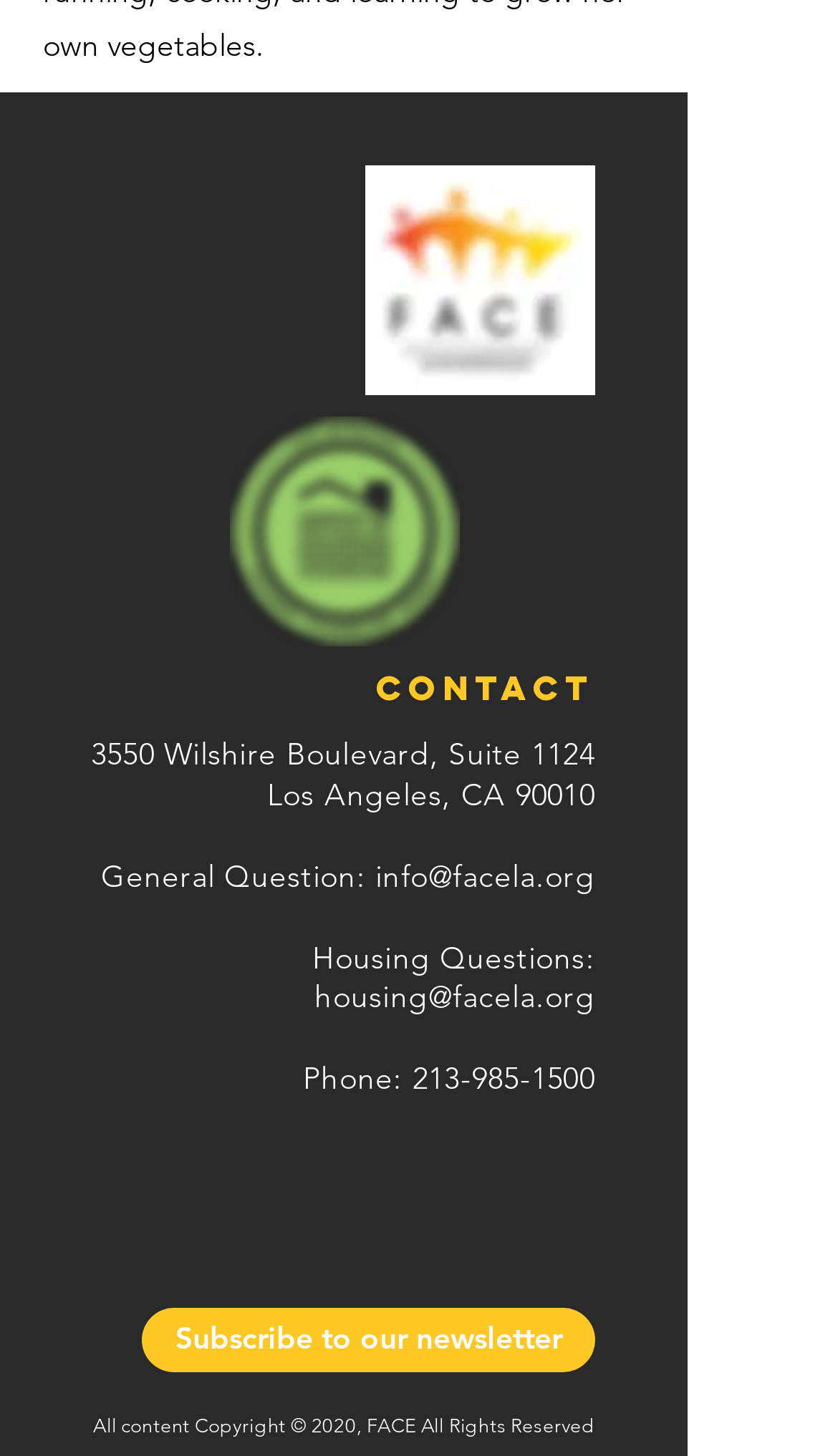Pinpoint the bounding box coordinates of the clickable element to carry out the following instruction: "Visit FACE's LinkedIn page."

[0.108, 0.816, 0.197, 0.867]